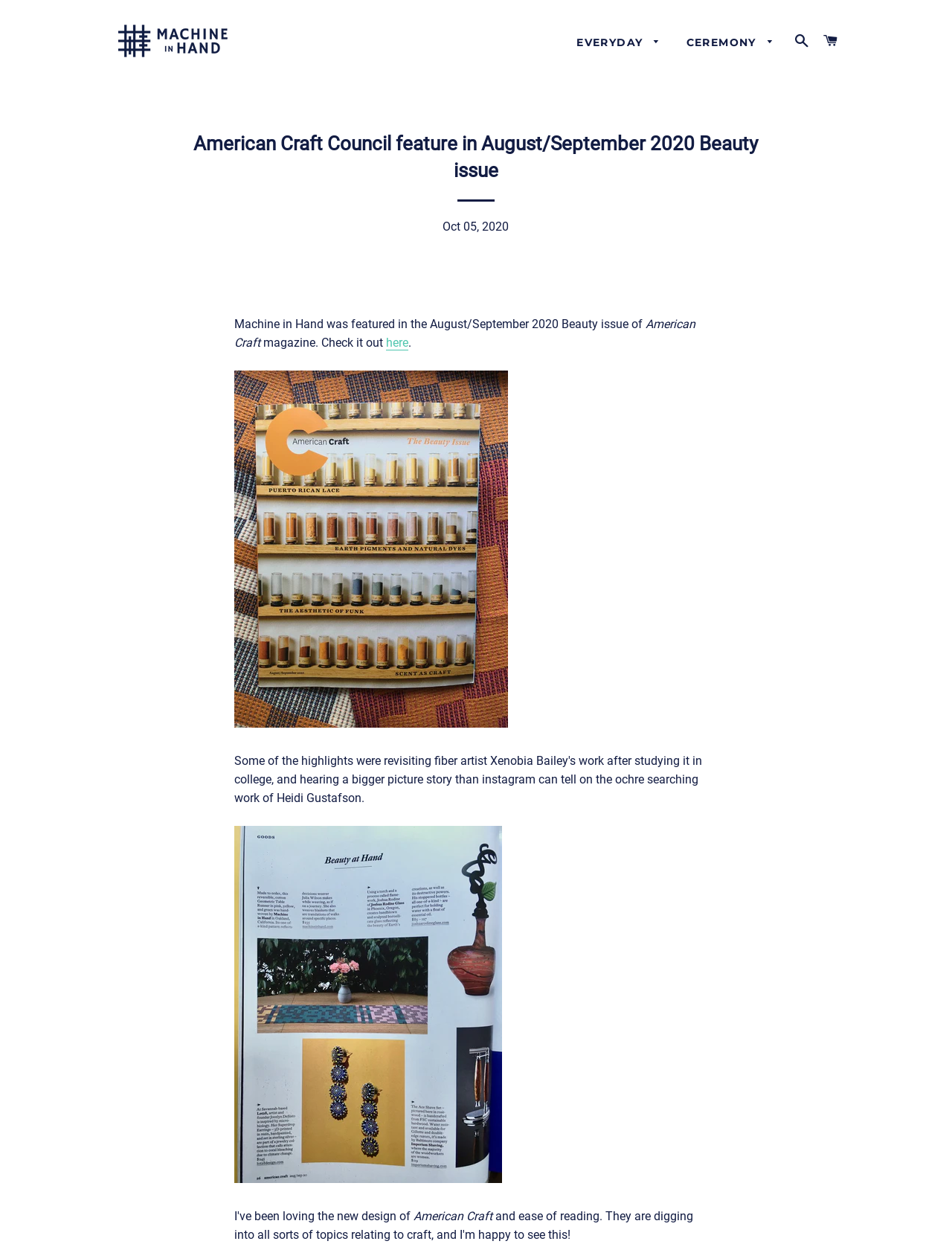Determine the bounding box of the UI element mentioned here: "Articles and Guides". The coordinates must be in the format [left, top, right, bottom] with values ranging from 0 to 1.

None